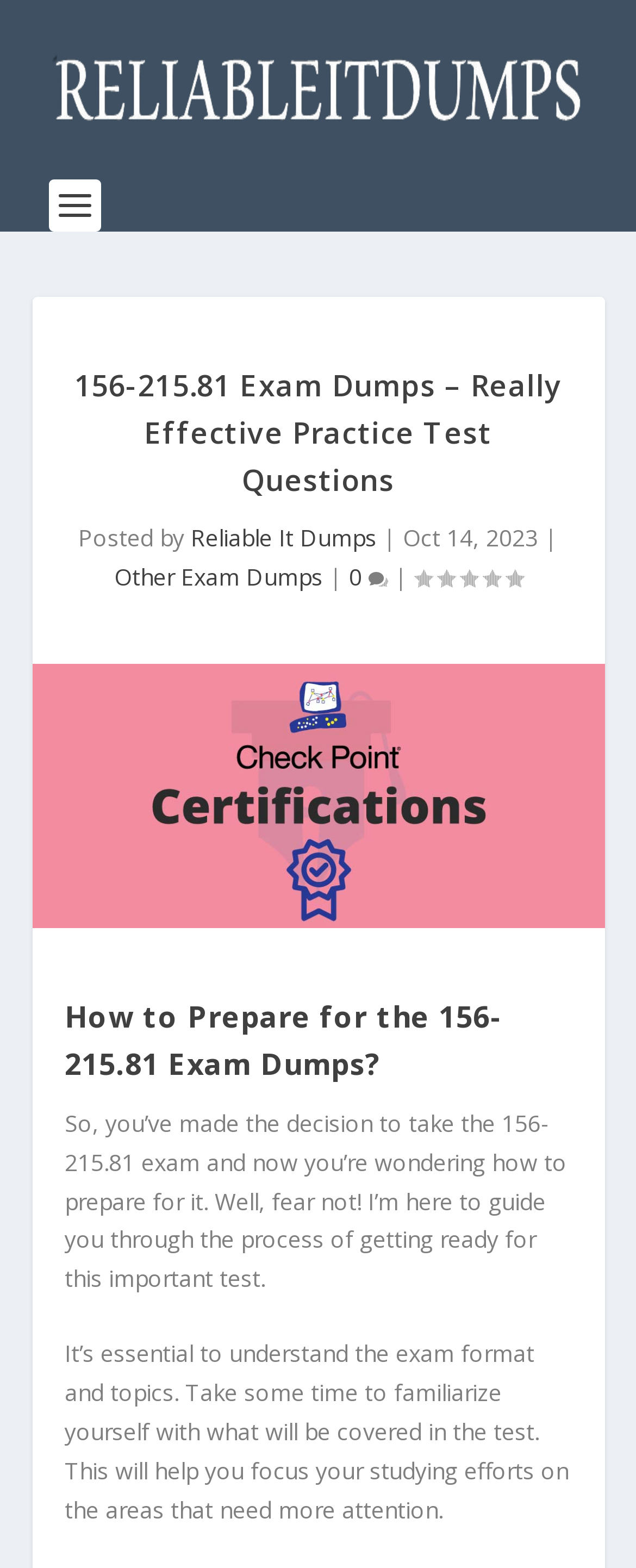Identify and provide the text of the main header on the webpage.

156-215.81 Exam Dumps – Really Effective Practice Test Questions